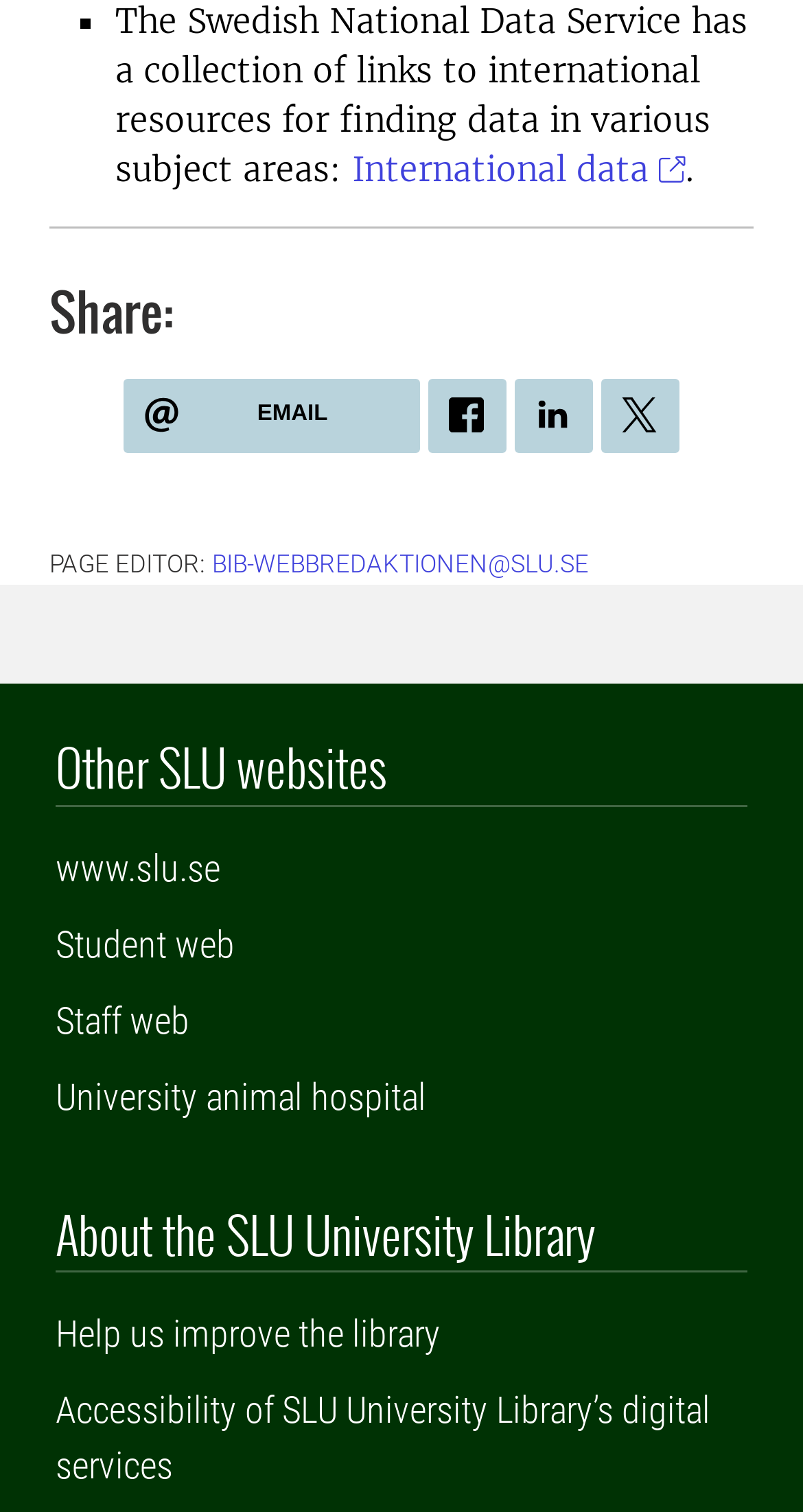Identify the coordinates of the bounding box for the element that must be clicked to accomplish the instruction: "Subscribe to the newsletter".

None